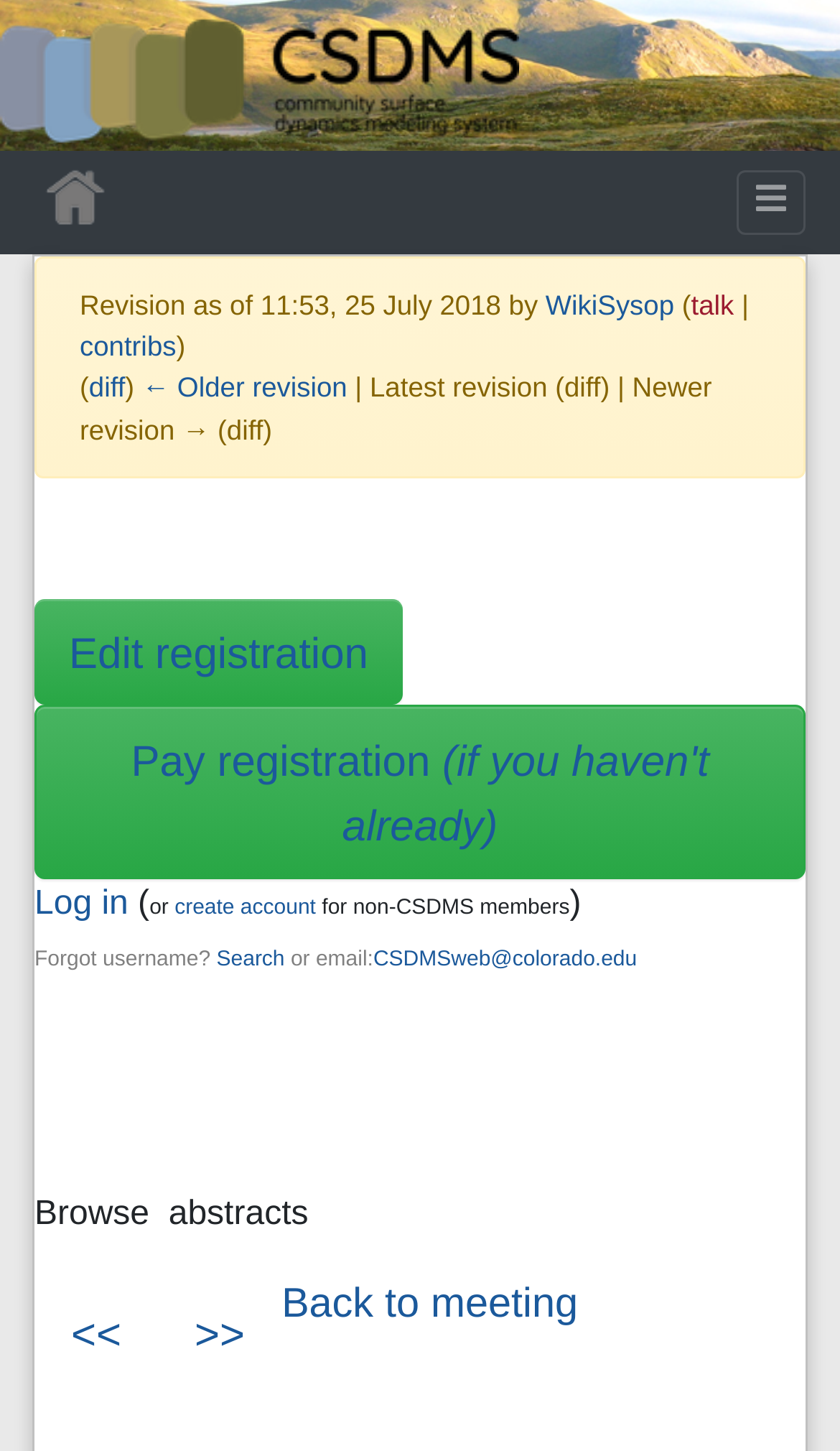Based on the visual content of the image, answer the question thoroughly: What is the name of the community software?

The name of the community software can be found in the top-left corner of the webpage, where it says 'CSDMS: Community Surface Dynamics Modeling System. Explore Earth's surface with community software'. The 'CSDMS' part is the name of the community software.